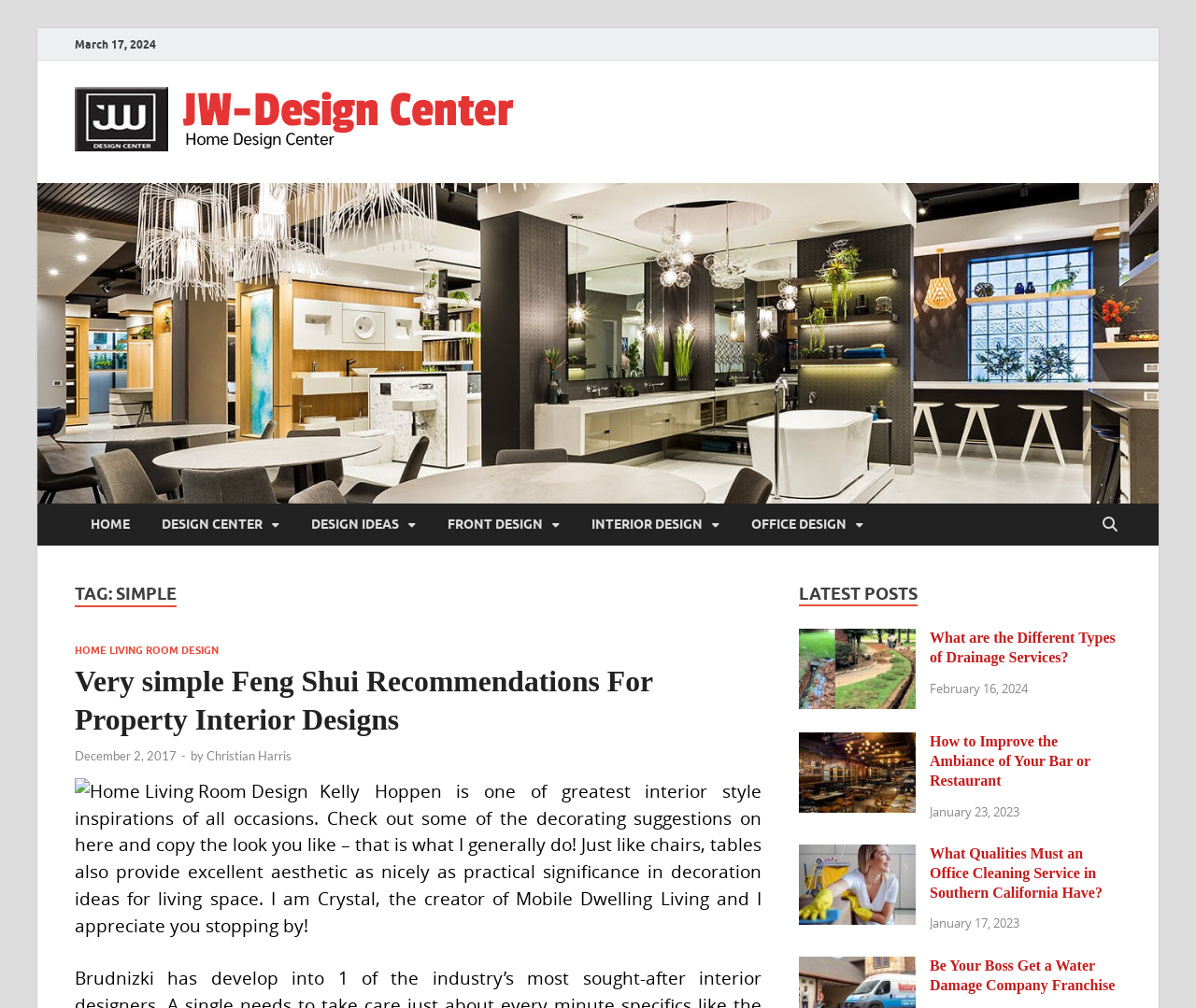Offer a thorough description of the webpage.

The webpage is a design center website, with a focus on home and office design. At the top, there is a date "March 17, 2024" and a logo with the text "JW-Design Center". Below the logo, there are several navigation links, including "HOME", "DESIGN CENTER", "DESIGN IDEAS", "FRONT DESIGN", "INTERIOR DESIGN", and "OFFICE DESIGN".

On the left side, there is a section with a heading "TAG: SIMPLE" and a list of links to design-related articles, including "HOME LIVING ROOM DESIGN", "Very simple Feng Shui Recommendations For Property Interior Designs", and others. Each article has a title, a brief description, and a date.

On the right side, there is a section with a heading "LATEST POSTS" and a list of links to recent articles, including "What are the Different Types of Drainage Services?", "How to Improve the Ambiance of Your Bar or Restaurant", "What Qualities Must an Office Cleaning Service in Southern California Have?", and "Be Your Boss Get a Water Damage Company Franchise". Each article has a title, a brief description, an image, and a date.

Throughout the webpage, there are several images related to design and decoration, including a logo, a picture of a living room, and images accompanying the articles. The overall layout is organized, with clear headings and concise text, making it easy to navigate and find relevant information.